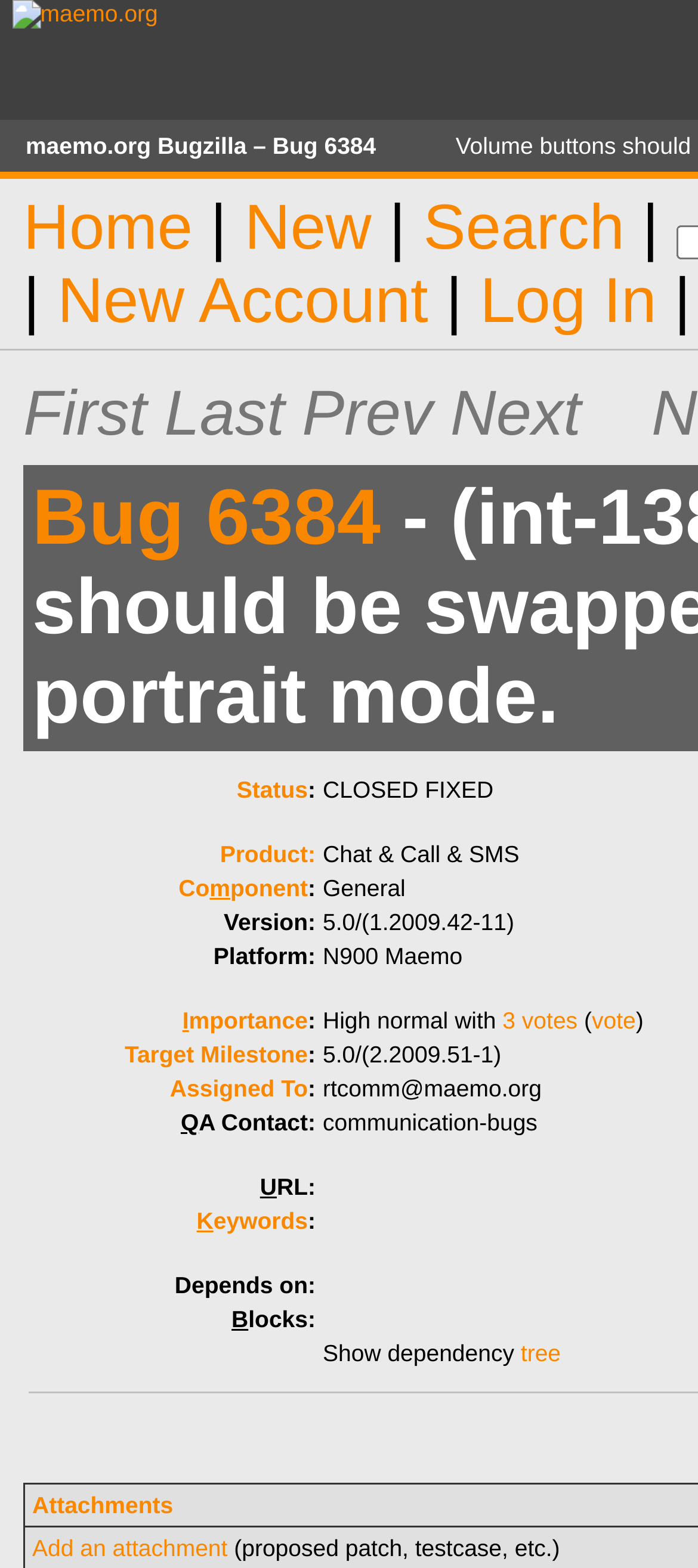What is the current bug number?
Based on the screenshot, provide a one-word or short-phrase response.

6384